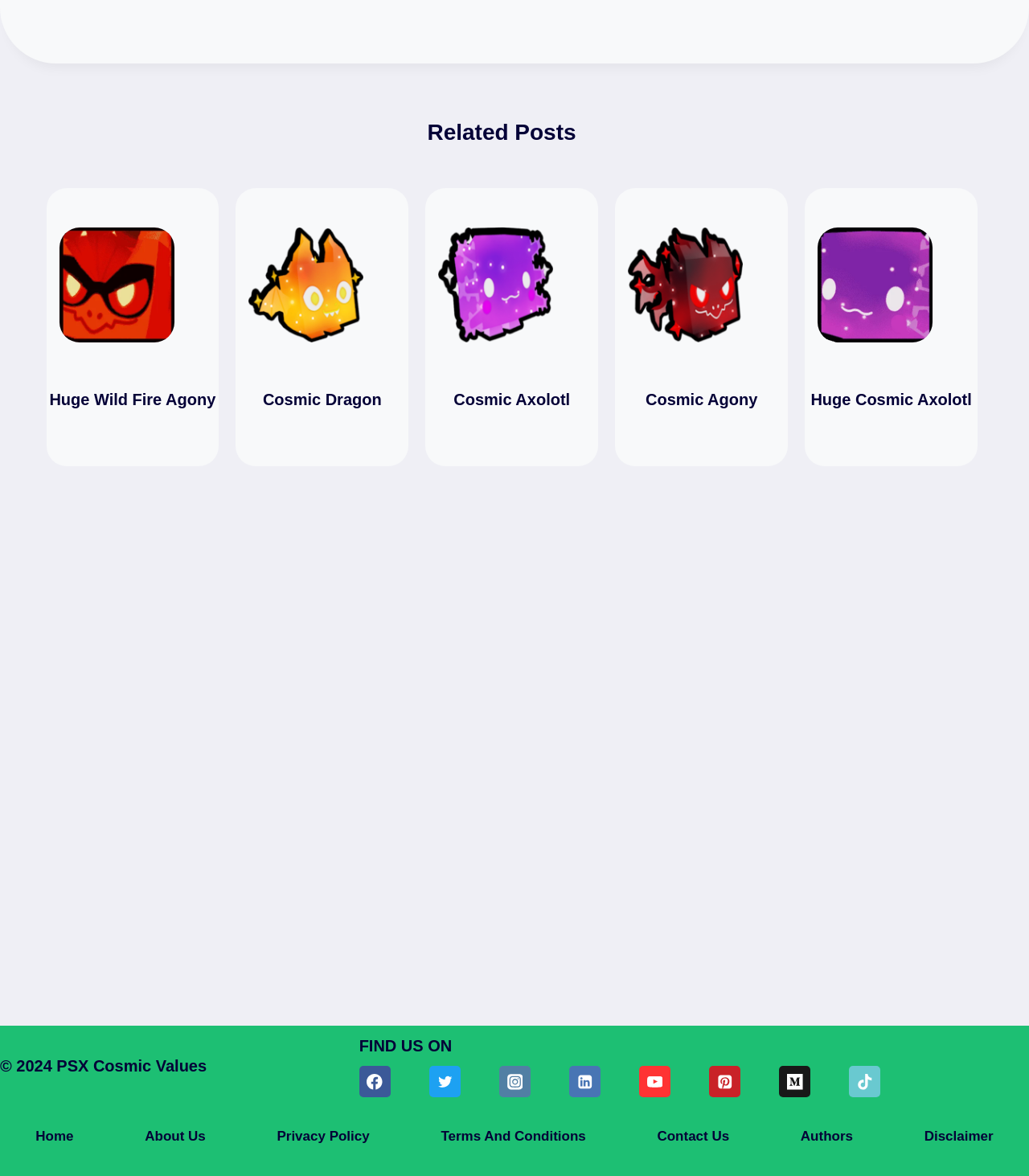Show the bounding box coordinates of the element that should be clicked to complete the task: "Click the 'POLITICS' link".

None